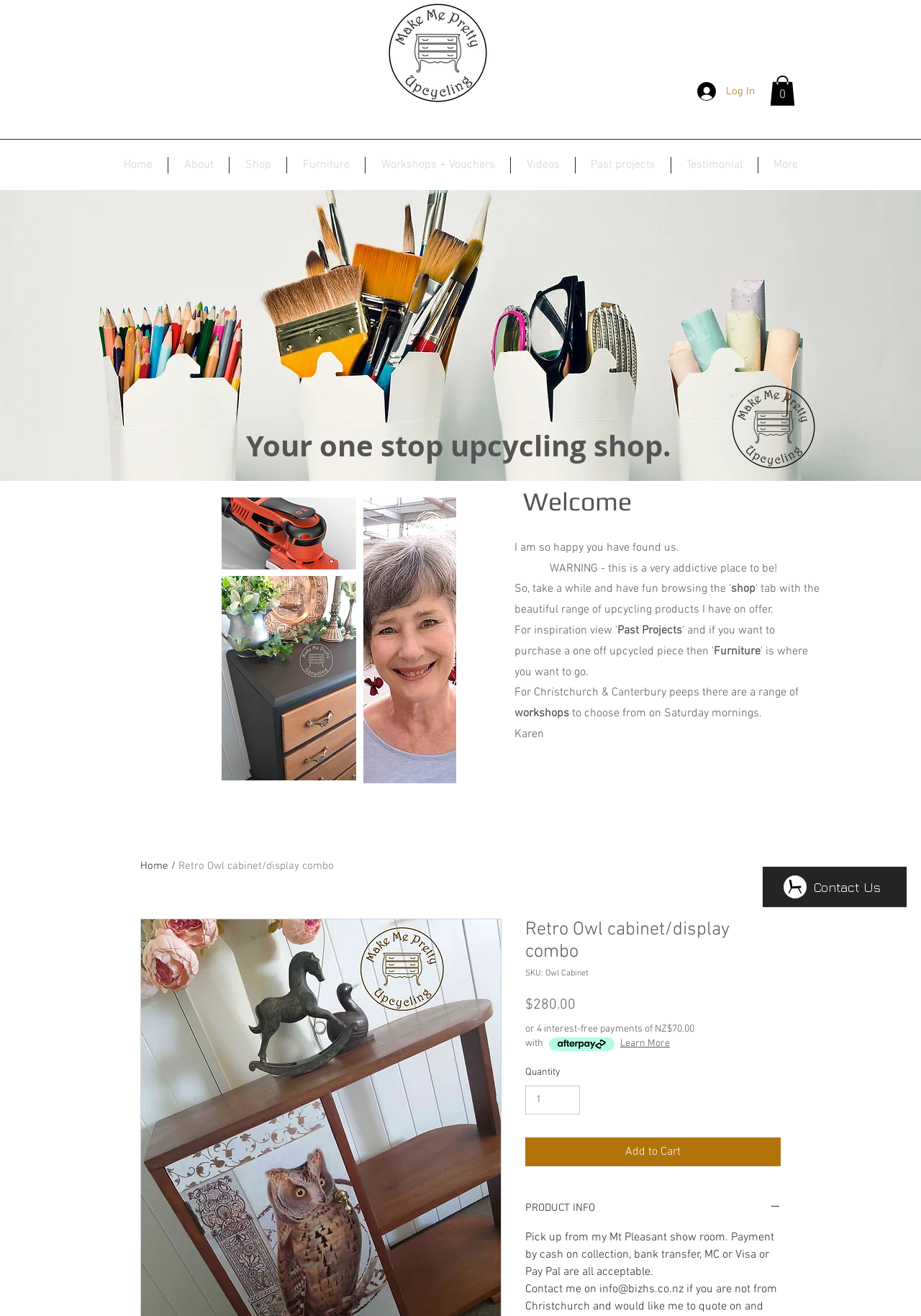Locate the bounding box coordinates of the area to click to fulfill this instruction: "View the Cart". The bounding box should be presented as four float numbers between 0 and 1, in the order [left, top, right, bottom].

[0.836, 0.057, 0.863, 0.08]